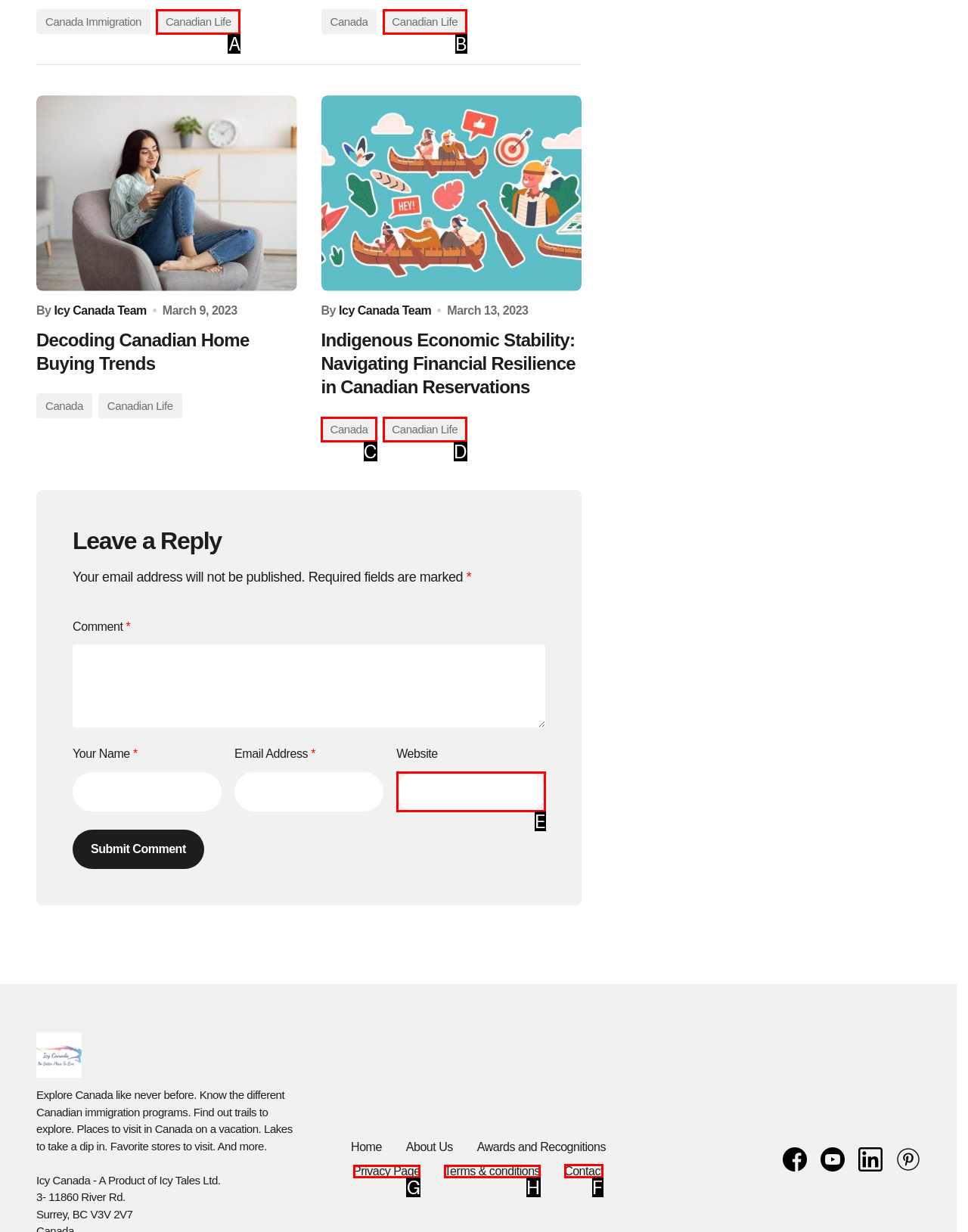Tell me which one HTML element I should click to complete the following task: Contact Icy Canada Answer with the option's letter from the given choices directly.

F